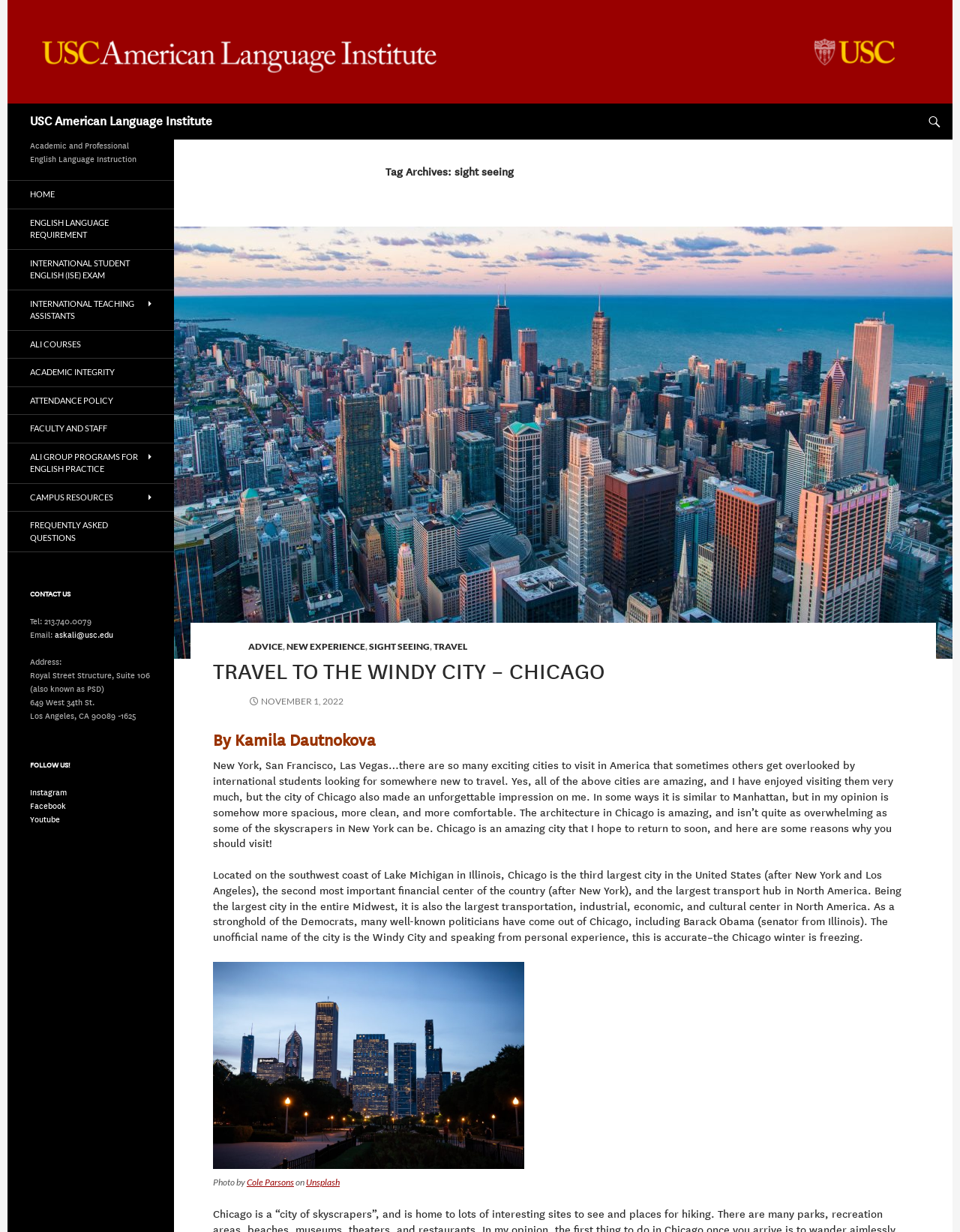Based on the provided description, "Key Cutting", find the bounding box of the corresponding UI element in the screenshot.

None